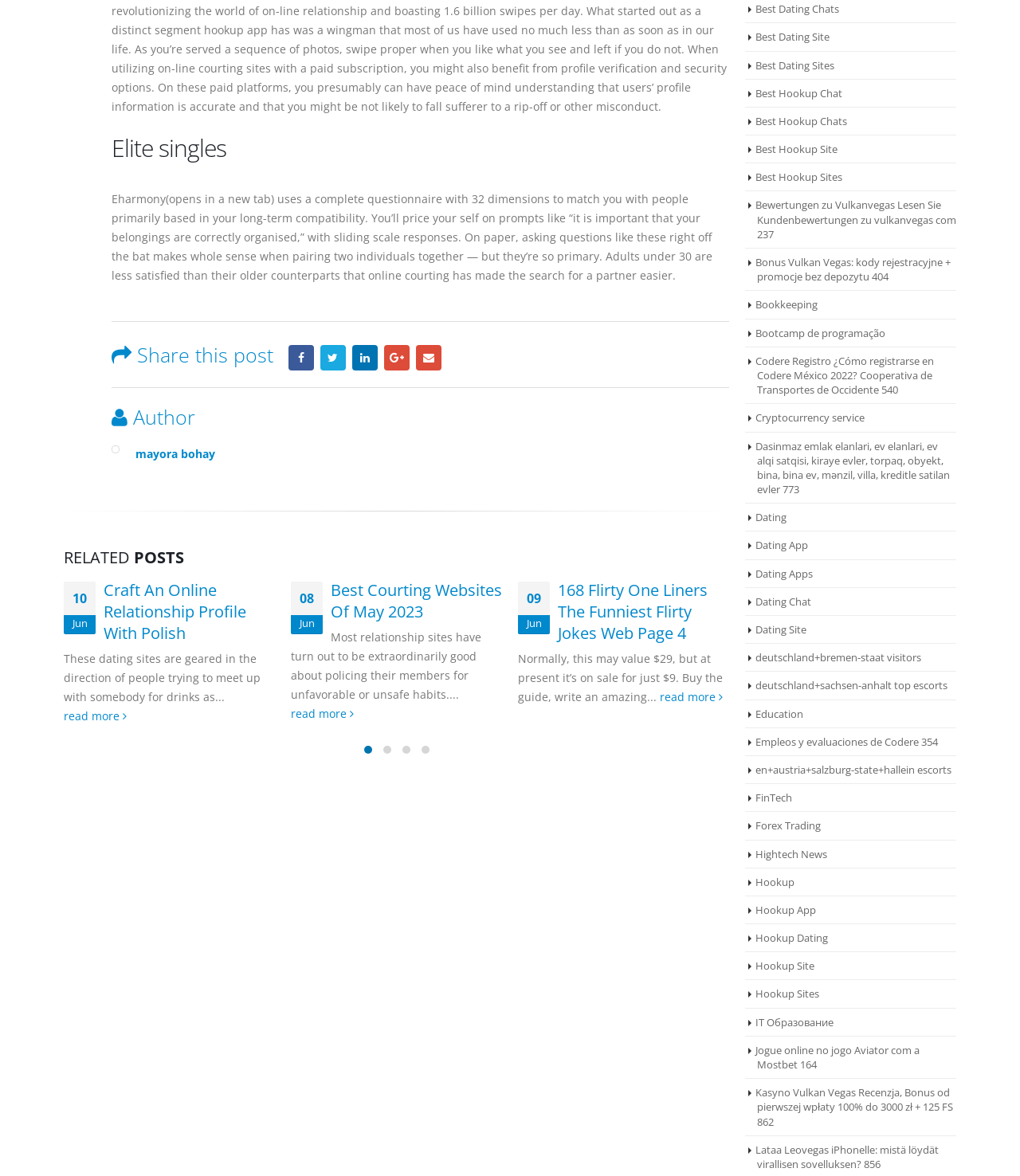Find the bounding box coordinates of the clickable element required to execute the following instruction: "Check out the Best Dating Sites". Provide the coordinates as four float numbers between 0 and 1, i.e., [left, top, right, bottom].

[0.741, 0.049, 0.818, 0.061]